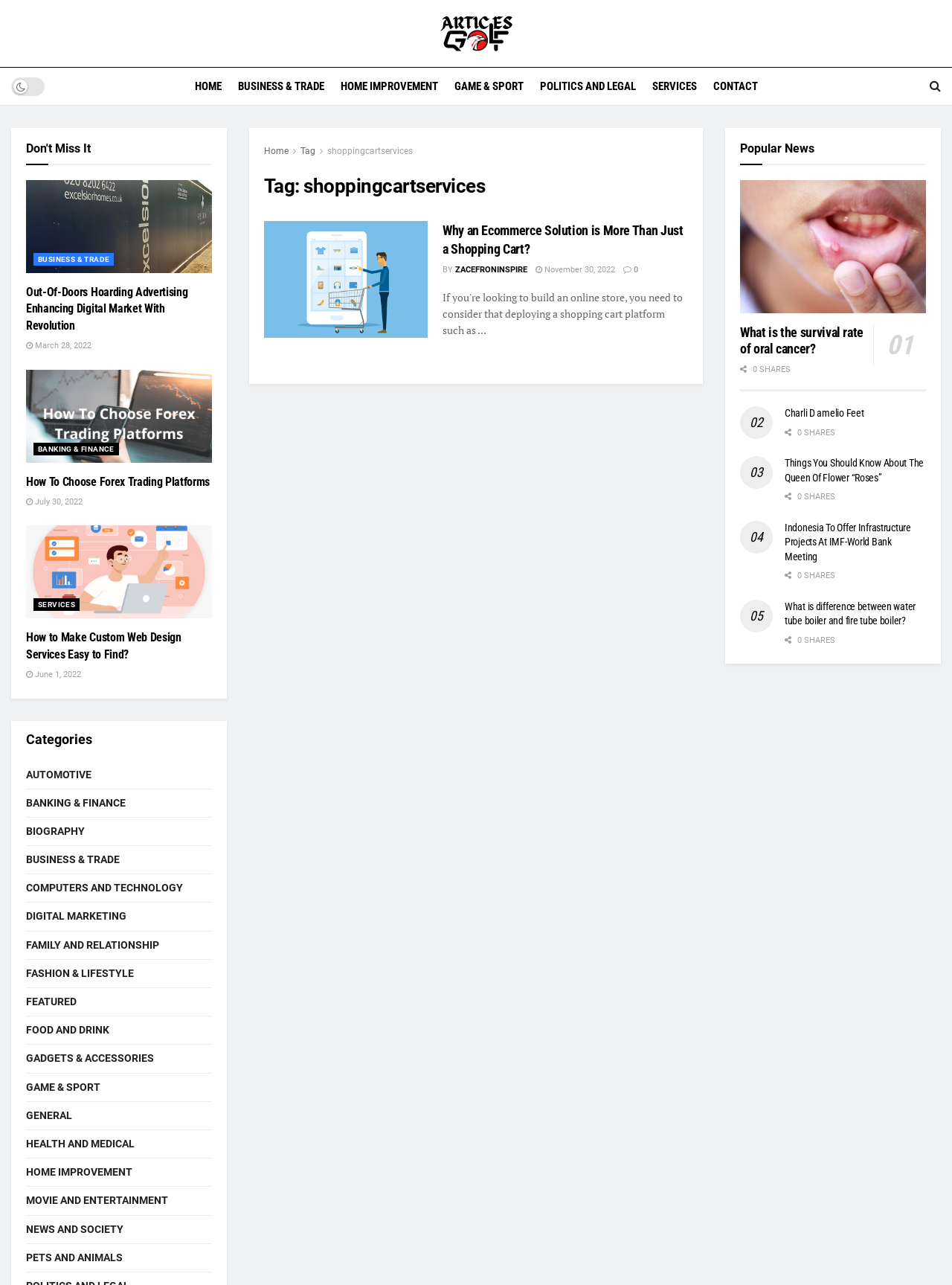Please find the bounding box coordinates of the element that you should click to achieve the following instruction: "Read the article 'Why an Ecommerce Solution is More Than Just a Shopping Cart?'". The coordinates should be presented as four float numbers between 0 and 1: [left, top, right, bottom].

[0.465, 0.172, 0.723, 0.201]